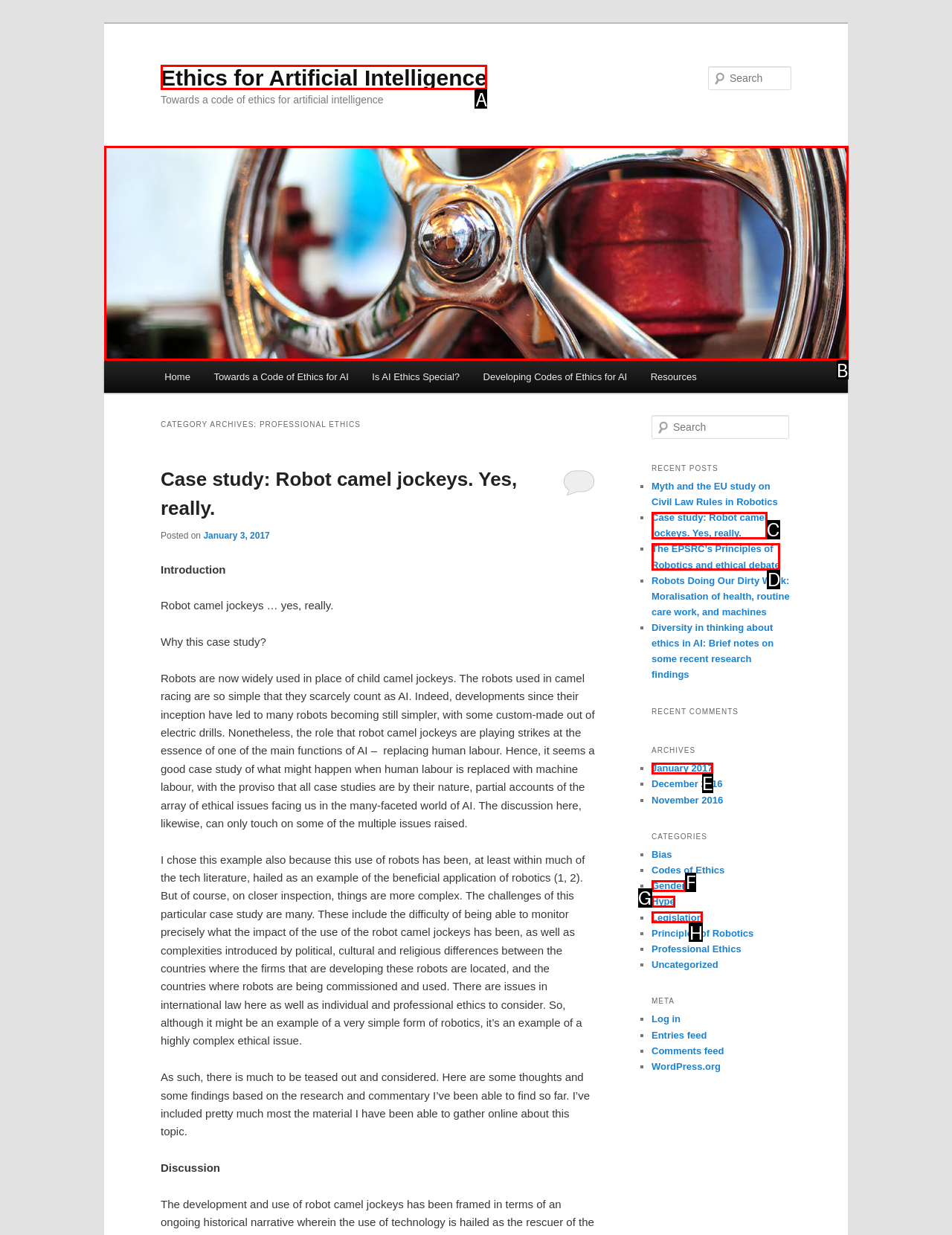Determine the option that best fits the description: Legislation
Reply with the letter of the correct option directly.

H